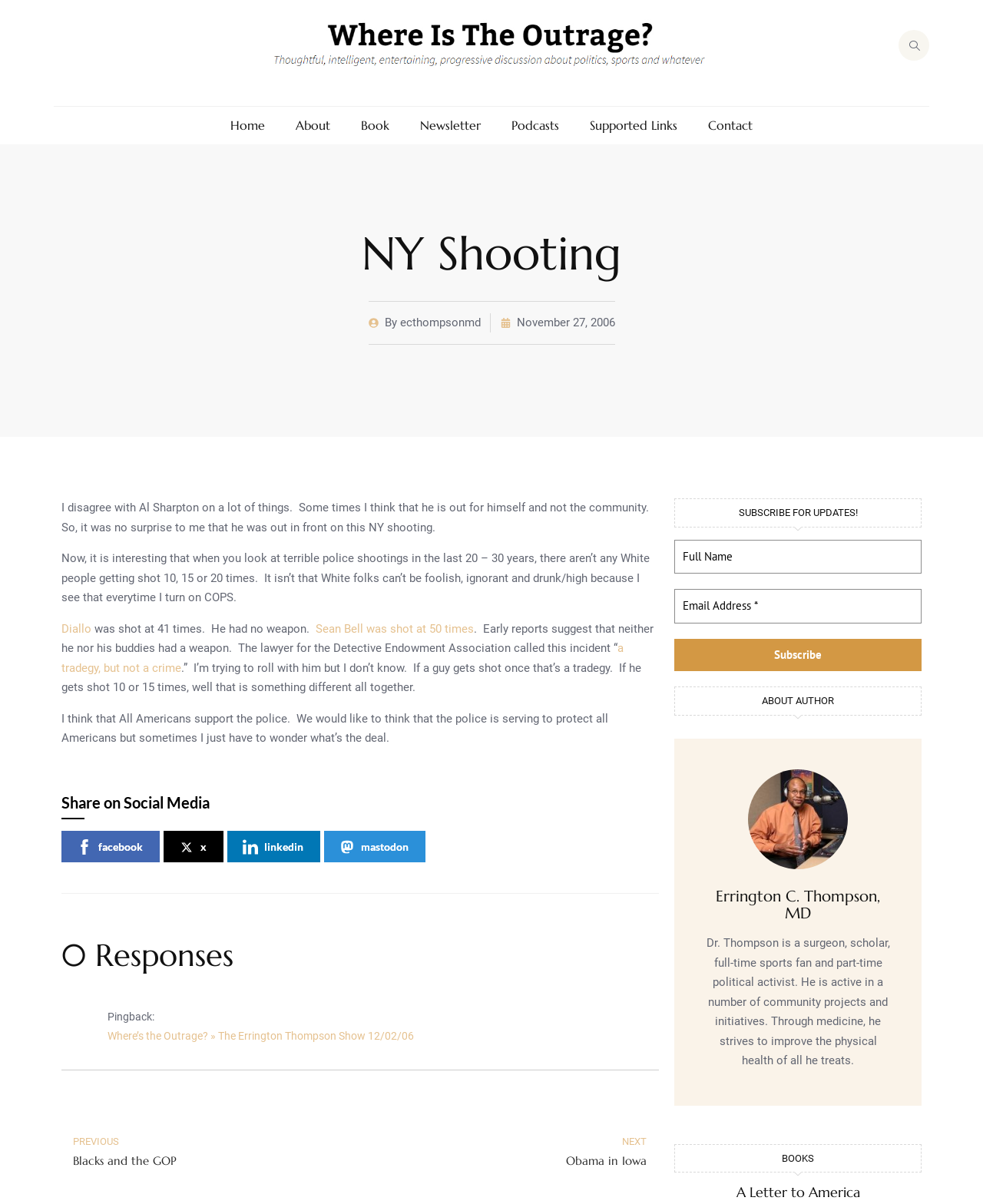What is the author's profession?
Please elaborate on the answer to the question with detailed information.

The author's profession can be determined by reading the 'ABOUT AUTHOR' section, which states that 'Dr. Thompson is a surgeon, scholar, full-time sports fan and part-time political activist.'